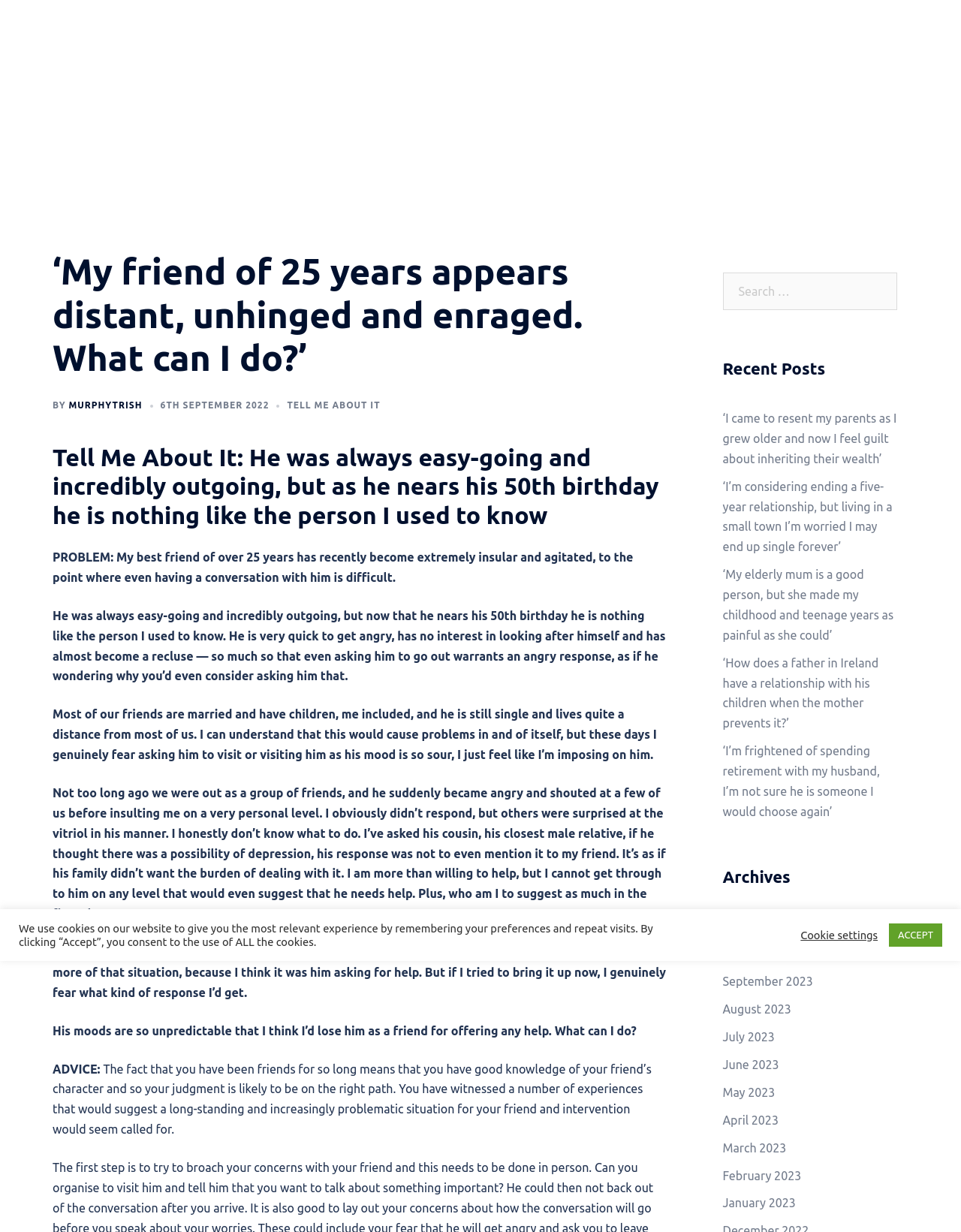Kindly respond to the following question with a single word or a brief phrase: 
How many links are in the 'Recent Posts' section?

5